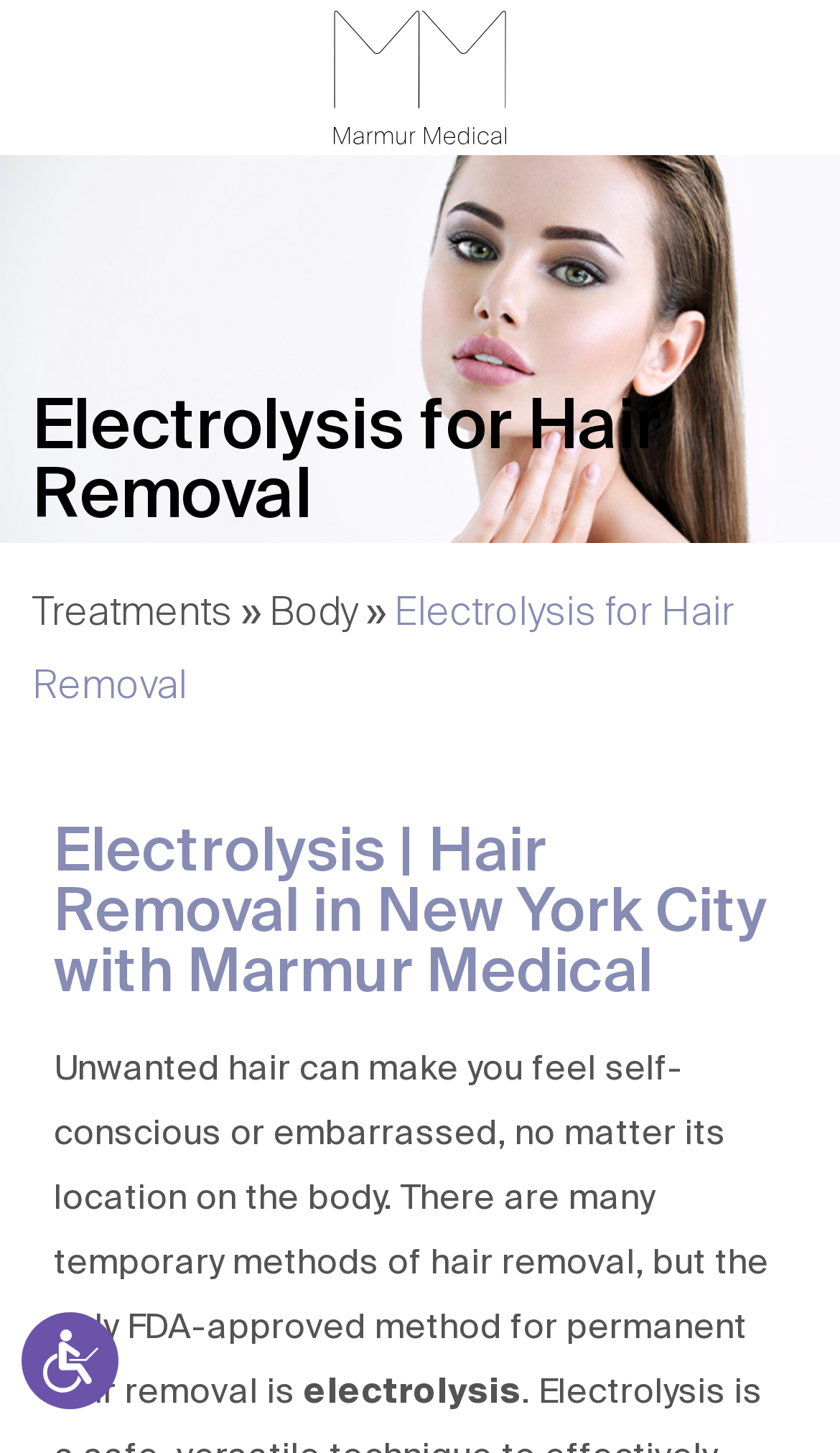Identify the bounding box for the UI element described as: "Skip to Content↵ENTER". Ensure the coordinates are four float numbers between 0 and 1, formatted as [left, top, right, bottom].

[0.051, 0.074, 0.564, 0.142]